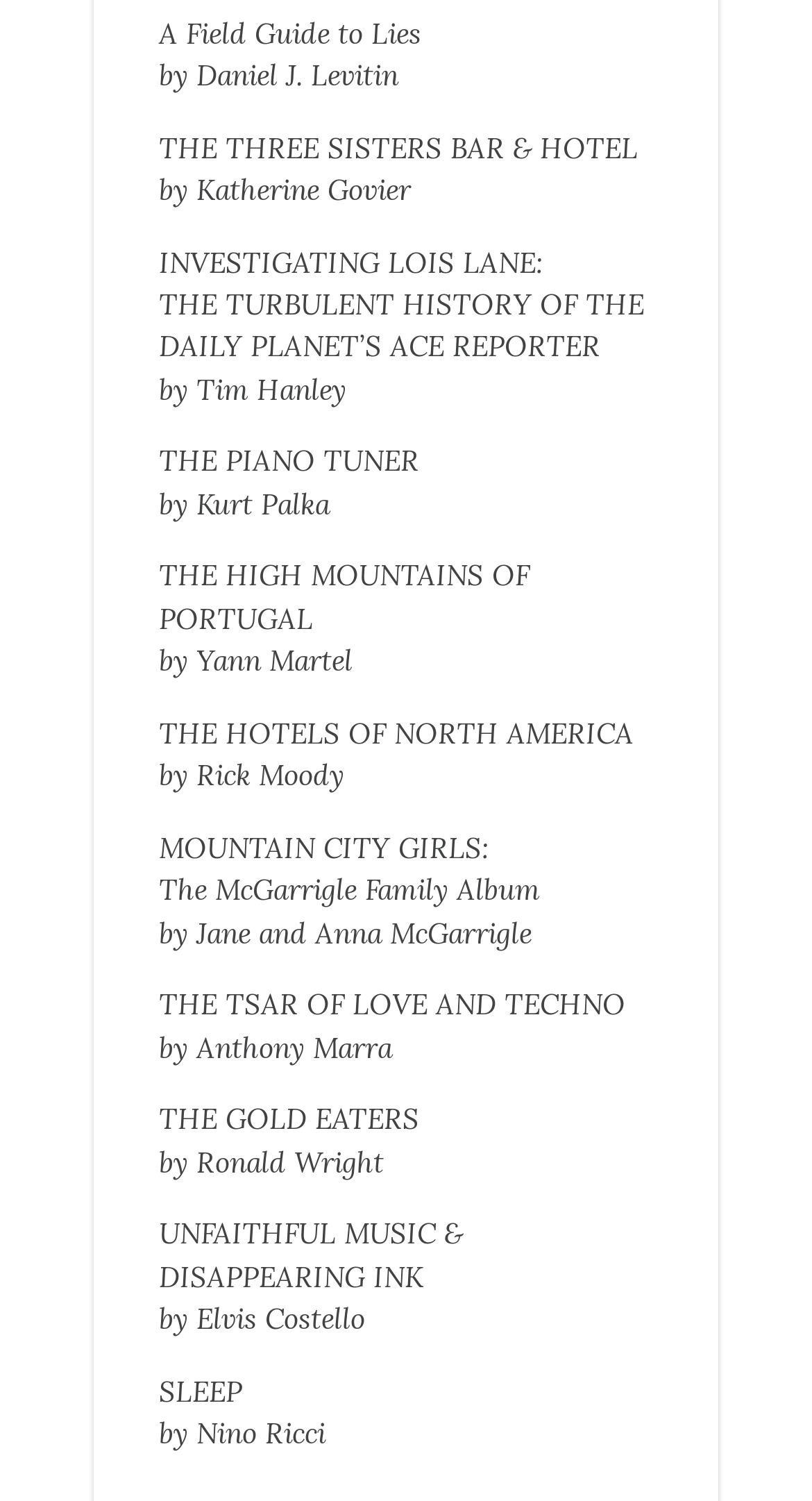Identify the bounding box coordinates of the area you need to click to perform the following instruction: "Learn about THE HIGH MOUNTAINS OF PORTUGAL by Yann Martel".

[0.196, 0.371, 0.652, 0.453]